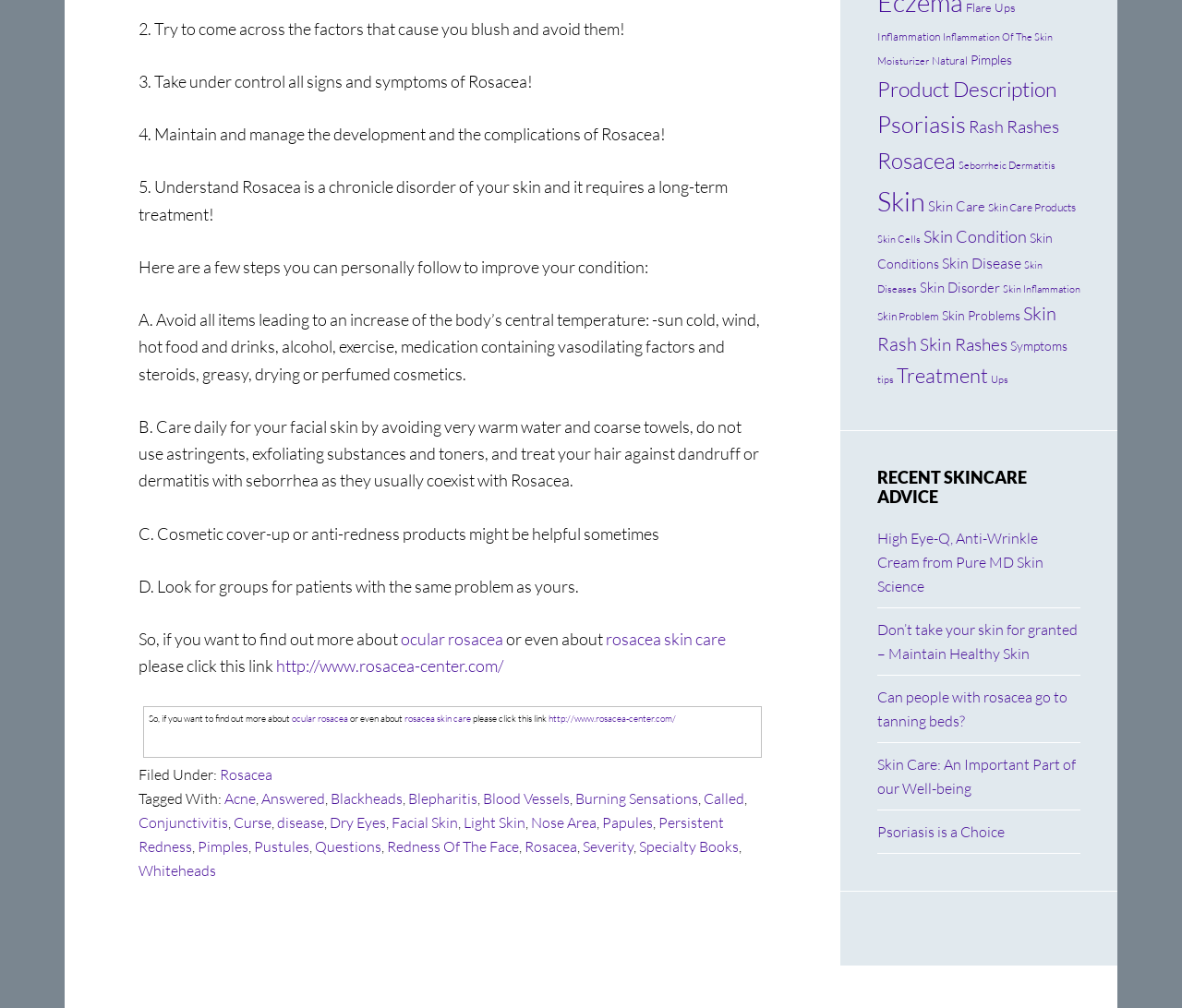Using the provided element description "rosacea skin care", determine the bounding box coordinates of the UI element.

[0.342, 0.707, 0.398, 0.719]